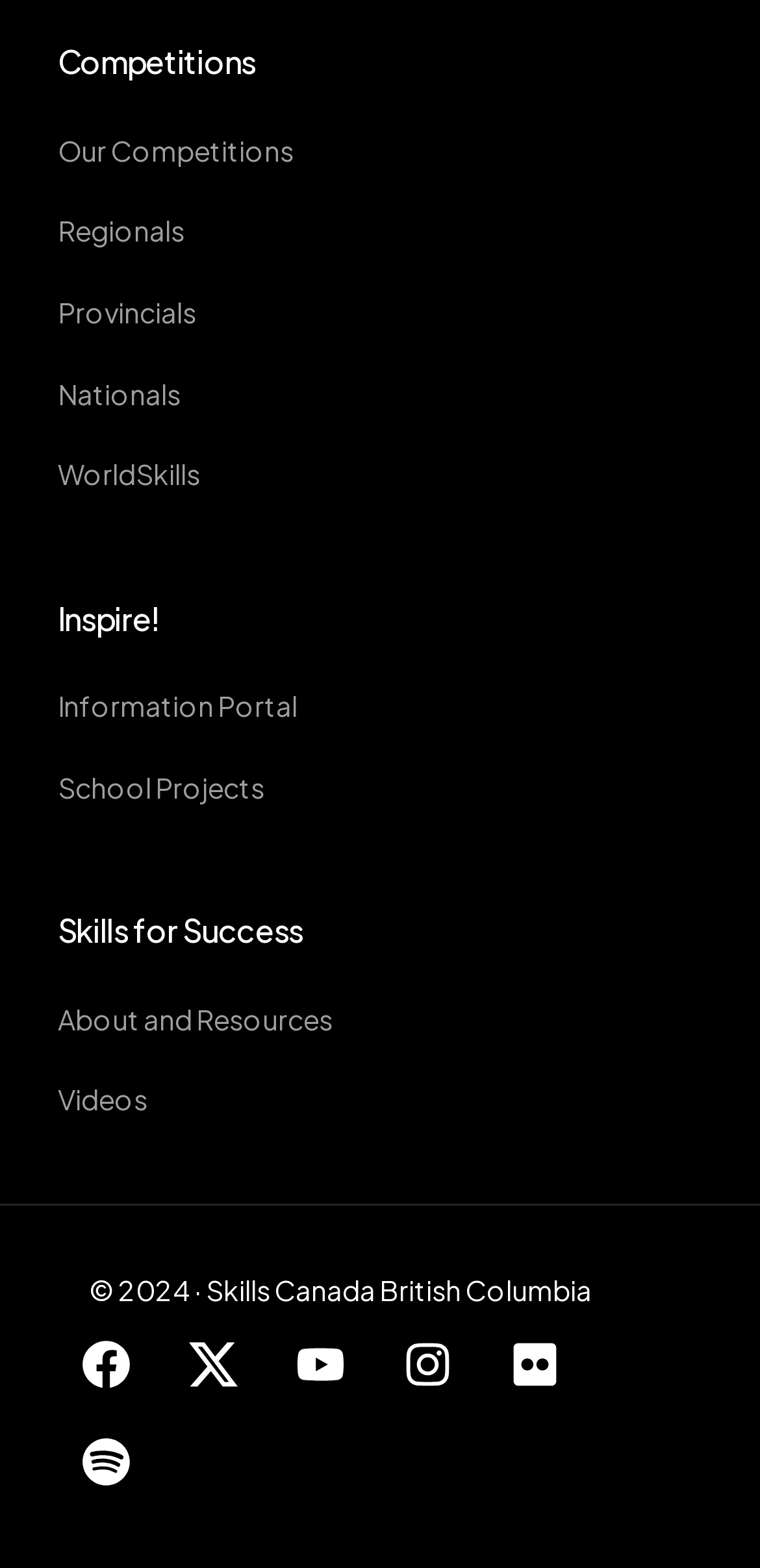What is the third link under the 'Skills for Success' heading?
Based on the screenshot, answer the question with a single word or phrase.

Videos